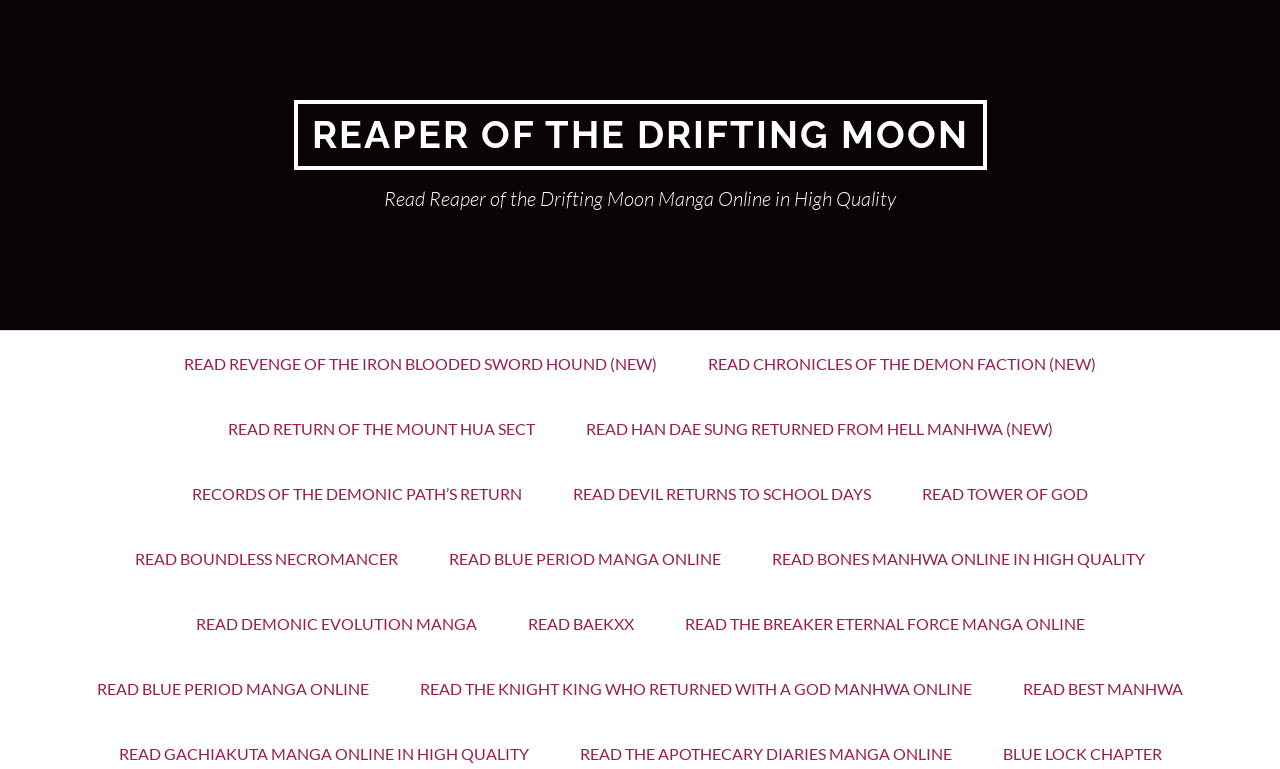Given the description Read Best Manhwa, predict the bounding box coordinates of the UI element. Ensure the coordinates are in the format (top-left x, top-left y, bottom-right x, bottom-right y) and all values are between 0 and 1.

[0.78, 0.853, 0.943, 0.937]